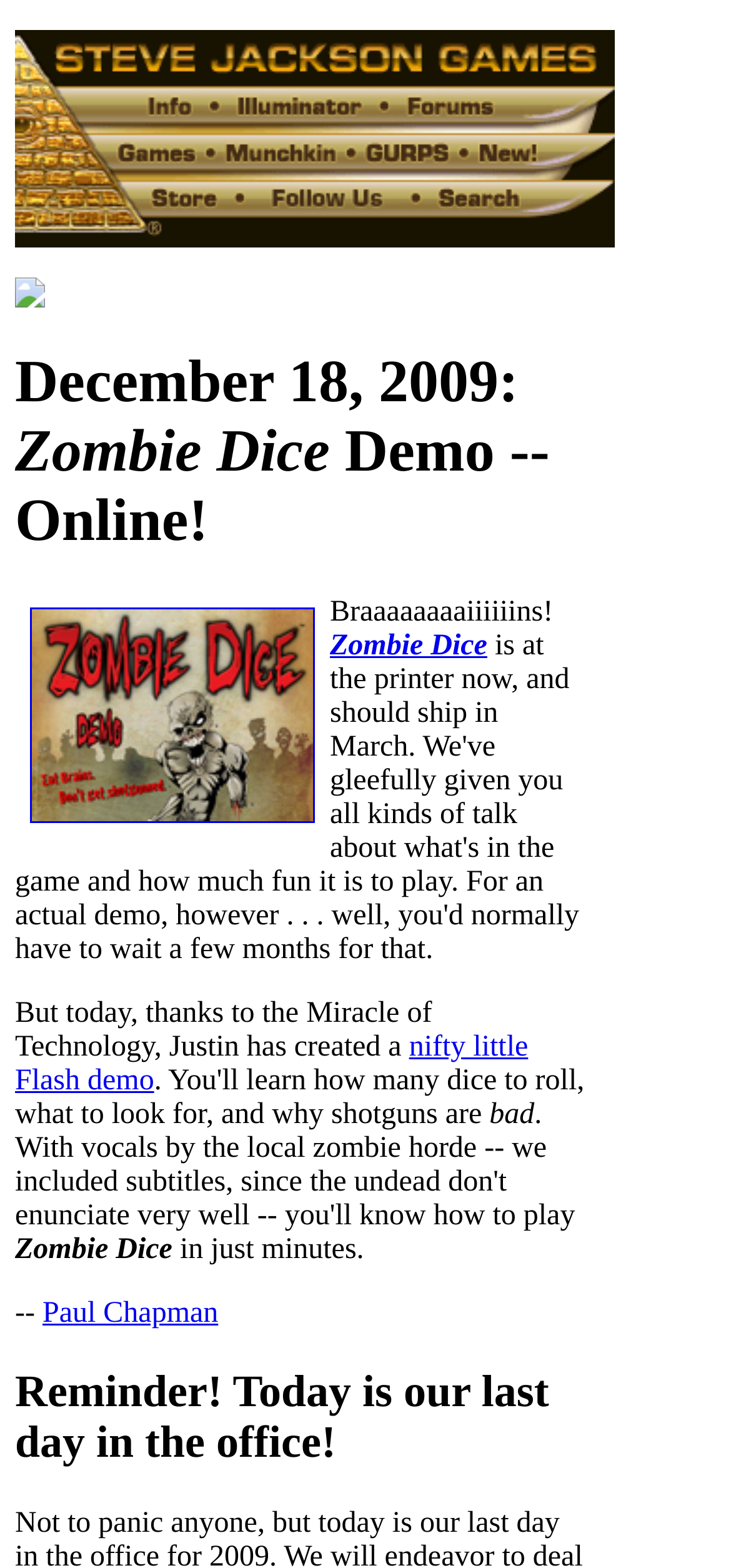What is the last day in the office?
Please respond to the question with a detailed and informative answer.

The last day in the office is mentioned in the heading 'Reminder! Today is our last day in the office!'.